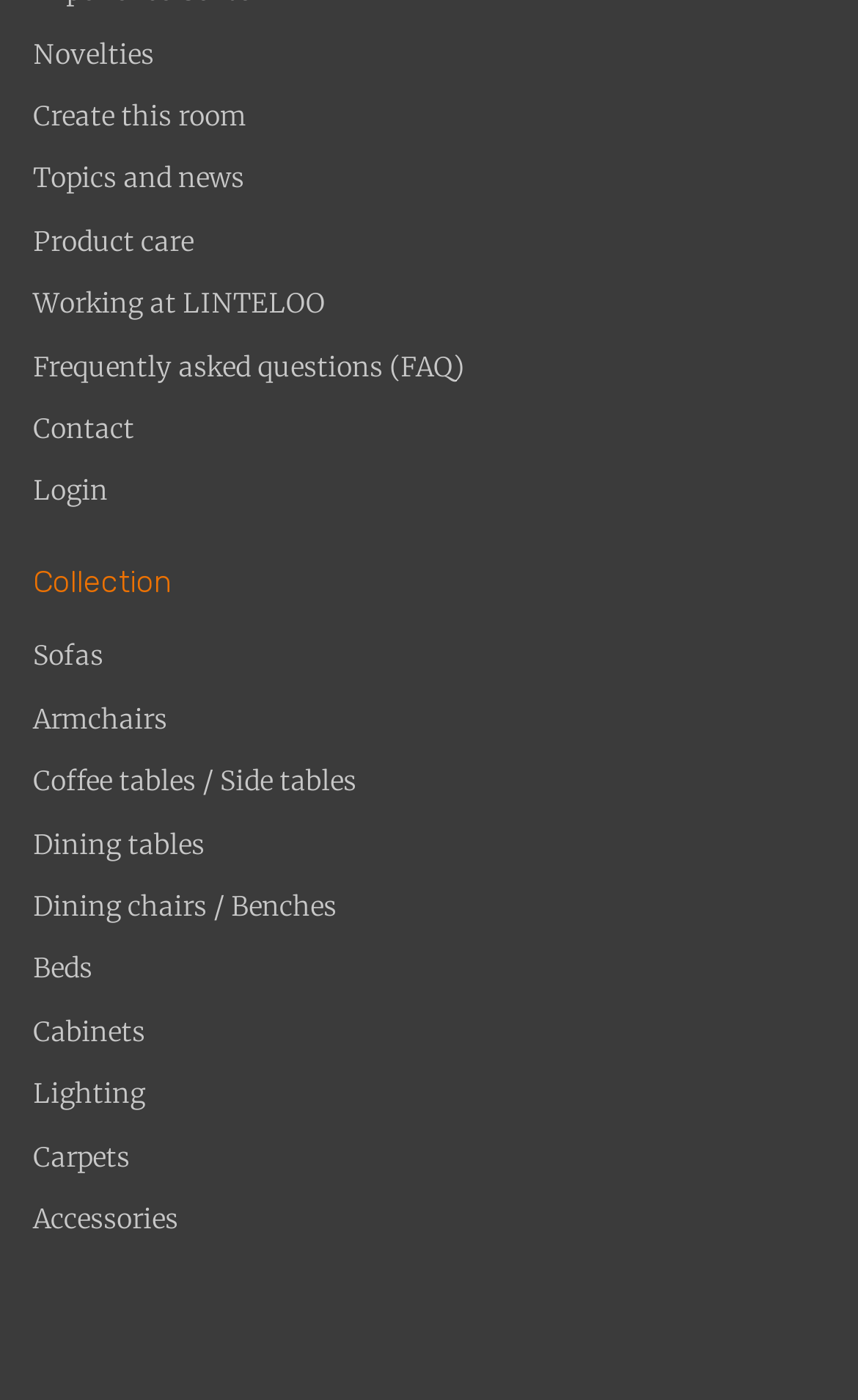Please identify the coordinates of the bounding box that should be clicked to fulfill this instruction: "View Sofas collection".

[0.038, 0.454, 0.962, 0.498]